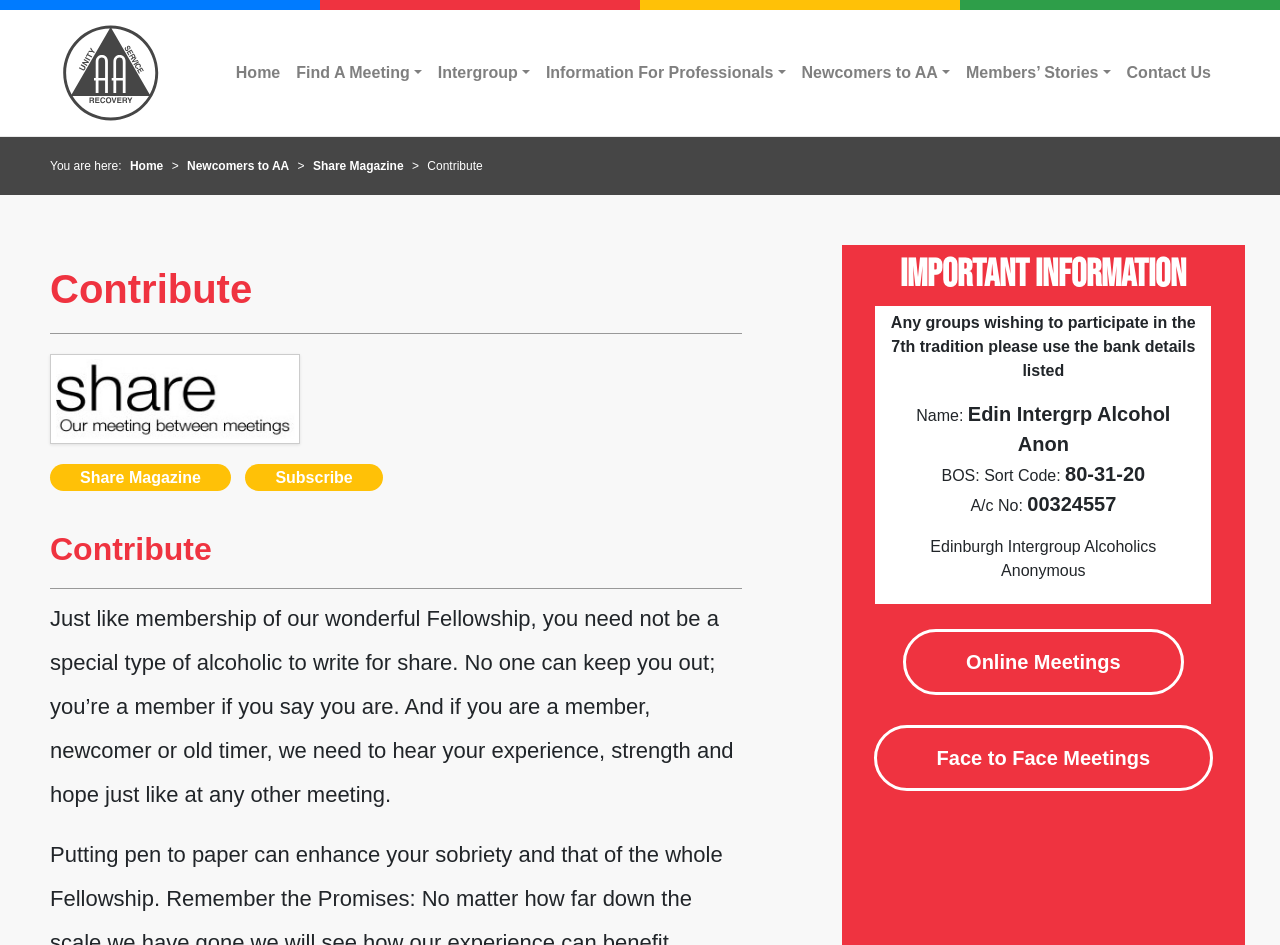Please answer the following question using a single word or phrase: 
What is the name of the bank account for 7th tradition participation?

Edin Intergrp Alcohol Anon